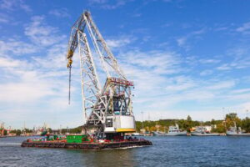Using the details from the image, please elaborate on the following question: What is the background of the image?

The background of the image indicates an active maritime or construction site, as it shows other vessels and industrial equipment, which suggests that the crane is being used for construction and heavy lifting operations.